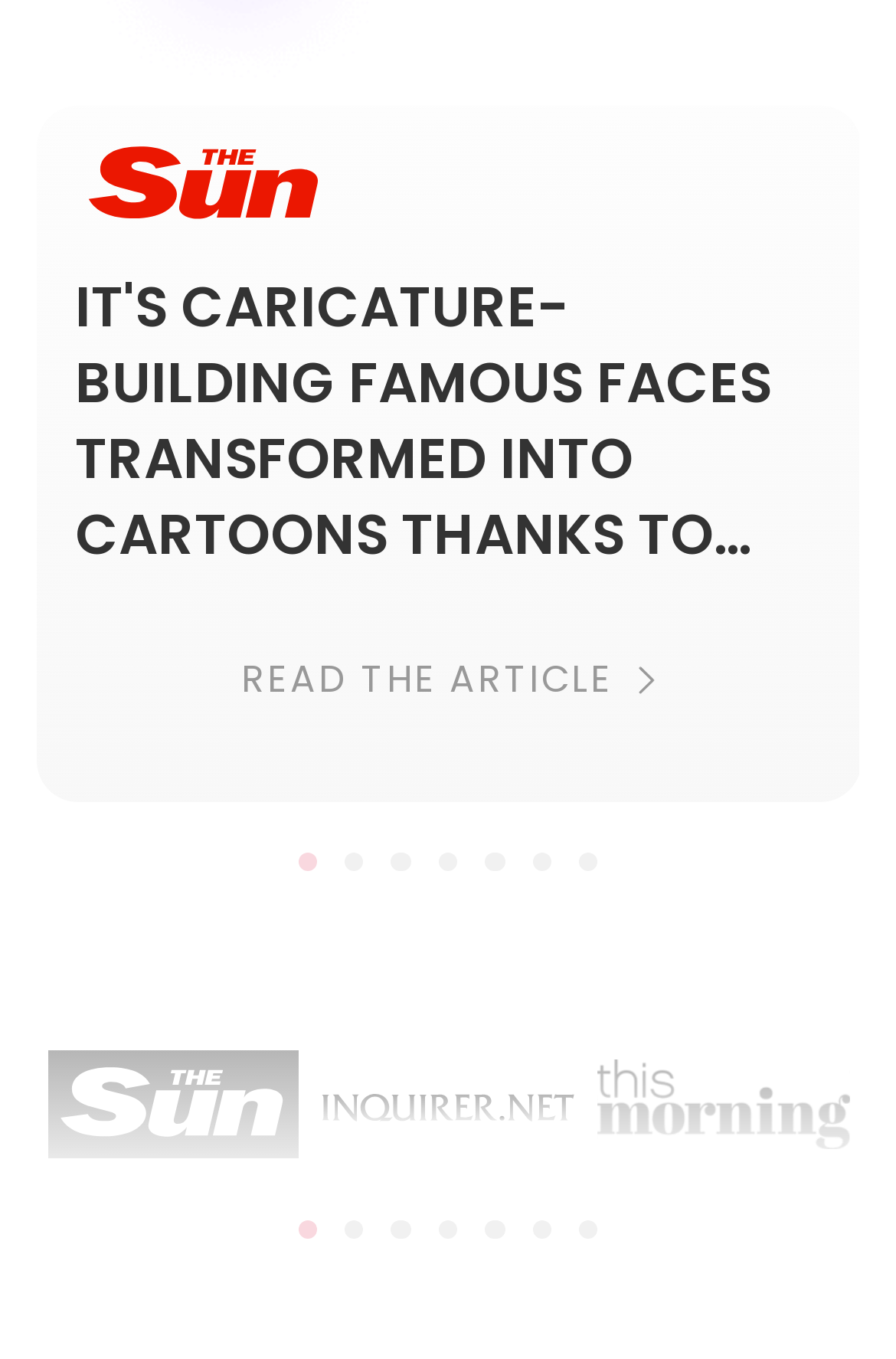How many links are at the bottom of the page?
Give a single word or phrase as your answer by examining the image.

3